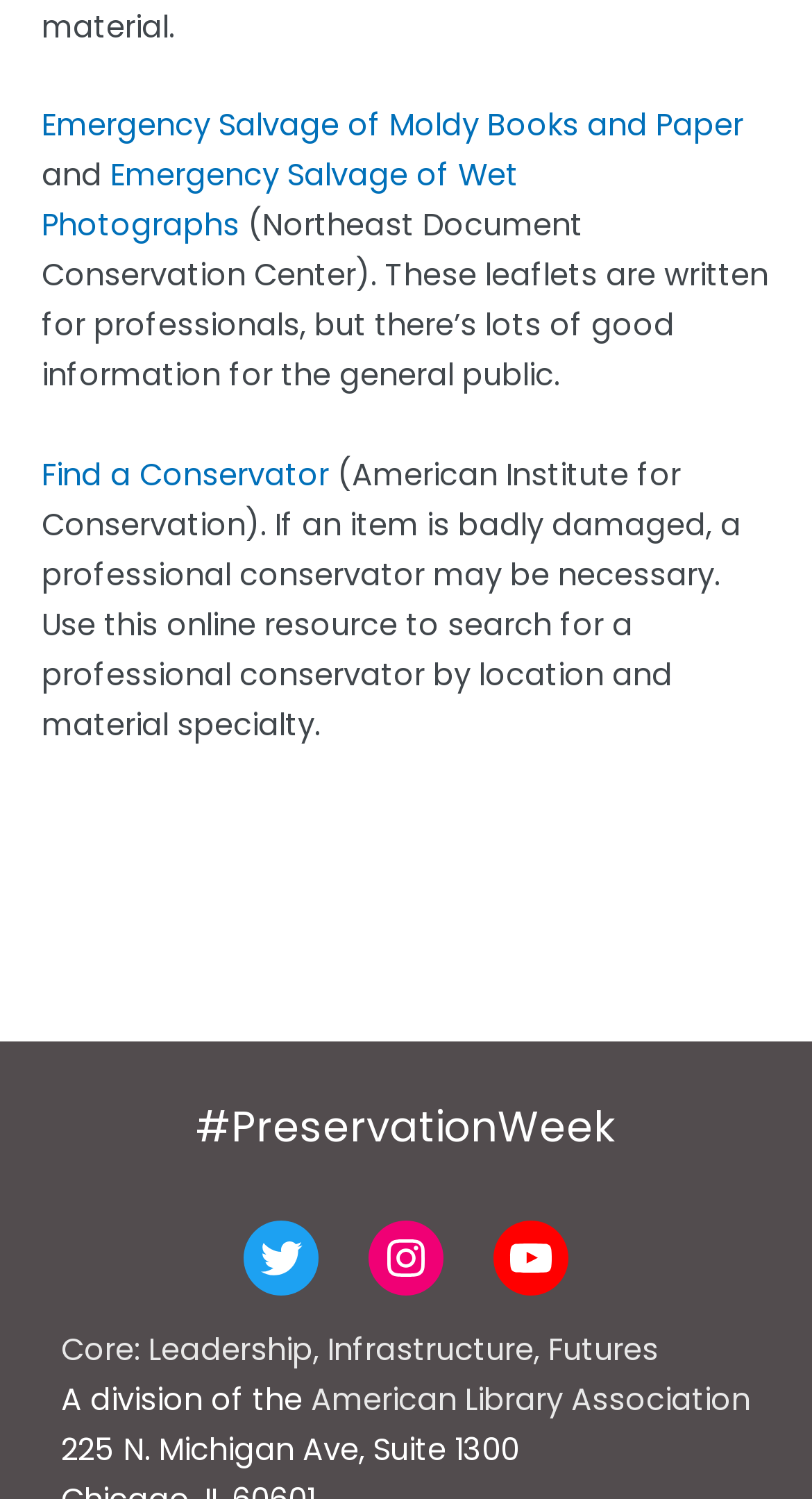Extract the bounding box coordinates of the UI element described: "Emergency Salvage of Wet Photographs". Provide the coordinates in the format [left, top, right, bottom] with values ranging from 0 to 1.

[0.051, 0.103, 0.638, 0.164]